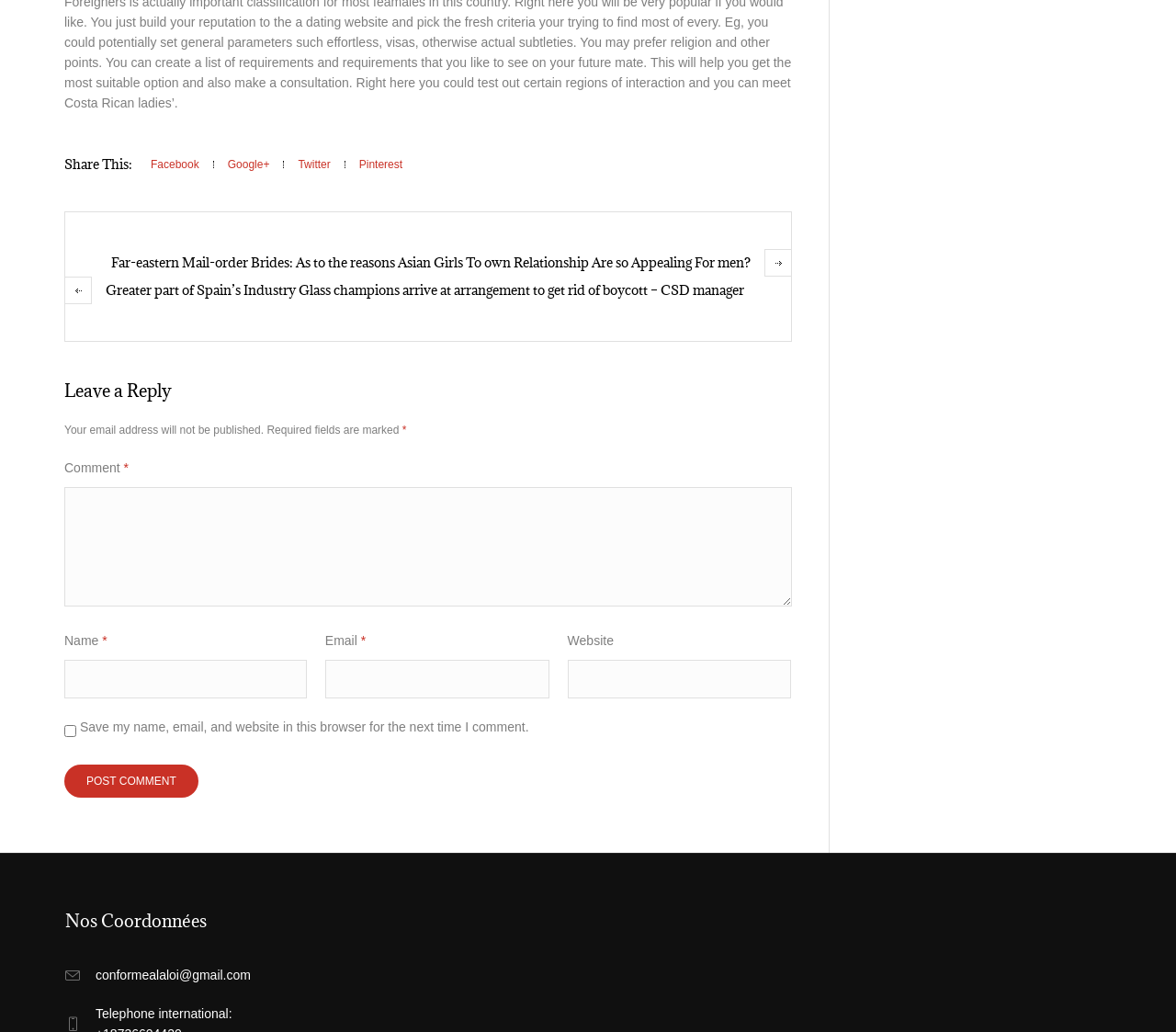From the element description Facebook, predict the bounding box coordinates of the UI element. The coordinates must be specified in the format (top-left x, top-left y, bottom-right x, bottom-right y) and should be within the 0 to 1 range.

[0.128, 0.15, 0.181, 0.169]